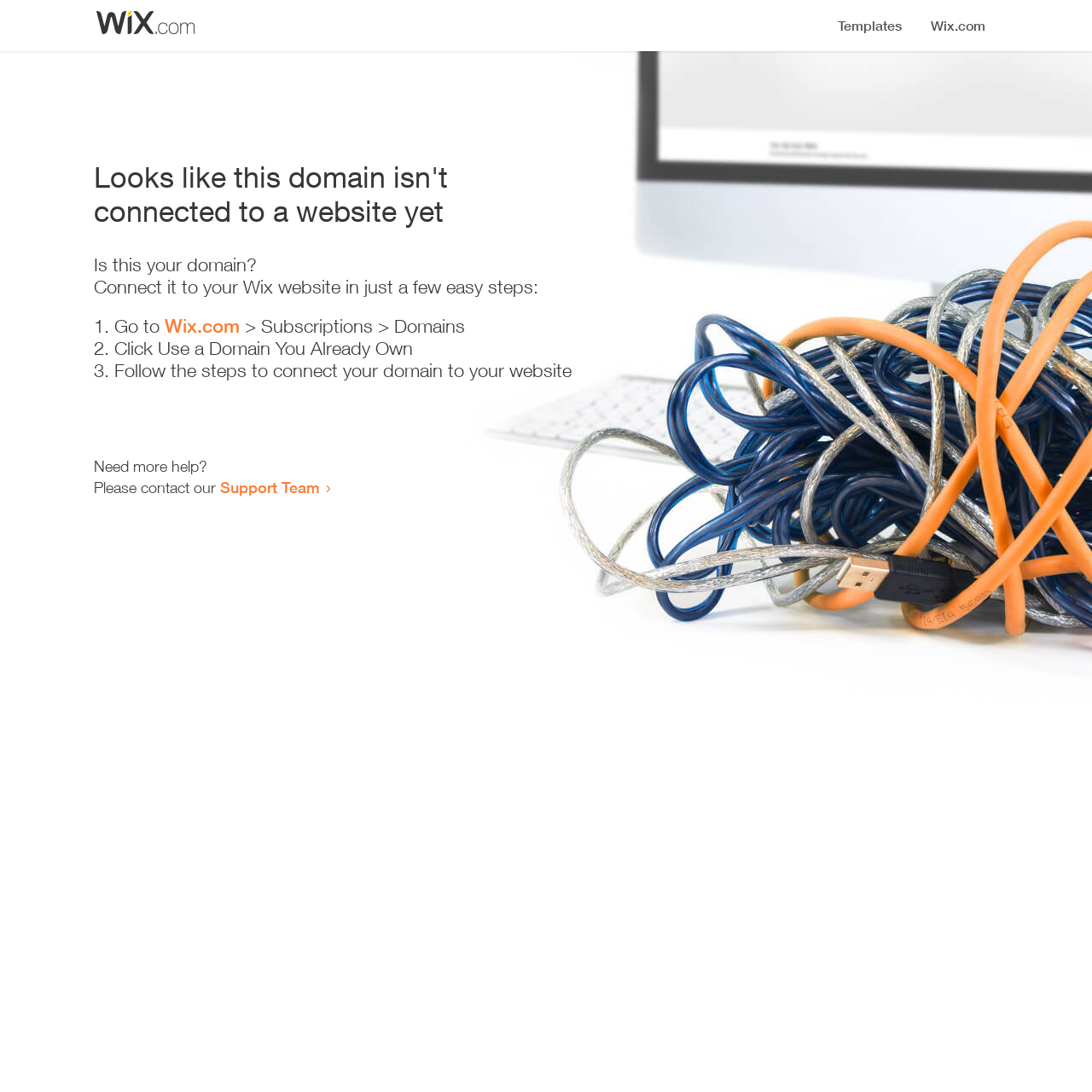Create a detailed description of the webpage's content and layout.

The webpage appears to be an error page, indicating that a domain is not connected to a website yet. At the top, there is a small image, likely a logo or icon. Below the image, a prominent heading reads "Looks like this domain isn't connected to a website yet". 

Underneath the heading, a series of instructions are provided to connect the domain to a Wix website. The instructions are divided into three steps, each marked with a numbered list marker (1., 2., and 3.). The first step involves going to Wix.com, specifically the Subscriptions > Domains section. The second step is to click "Use a Domain You Already Own", and the third step is to follow the instructions to connect the domain to the website.

At the bottom of the page, there is a section offering additional help, with a message "Need more help?" followed by an invitation to contact the Support Team via a link.